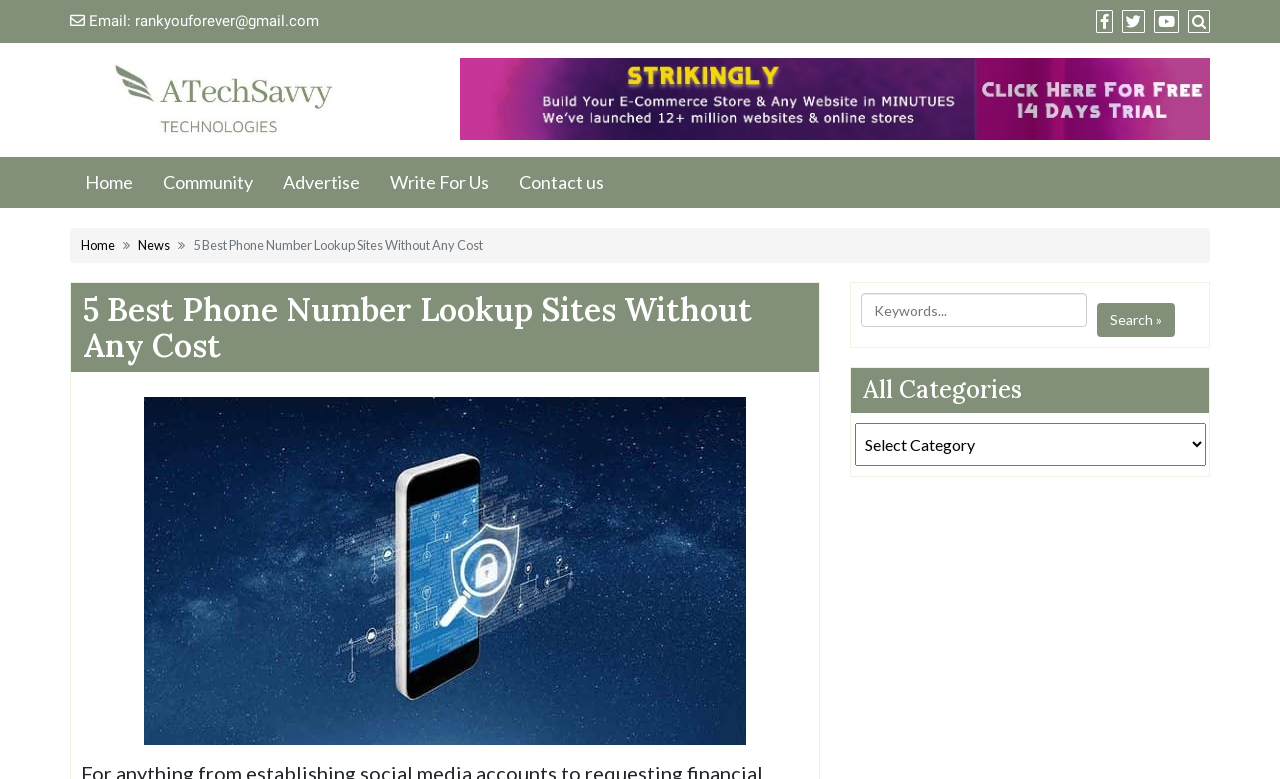What is the placeholder text in the search box?
Analyze the image and provide a thorough answer to the question.

I looked at the search box element and found that the placeholder text is 'Keywords...', which is the default text displayed in the search box before the user starts typing.